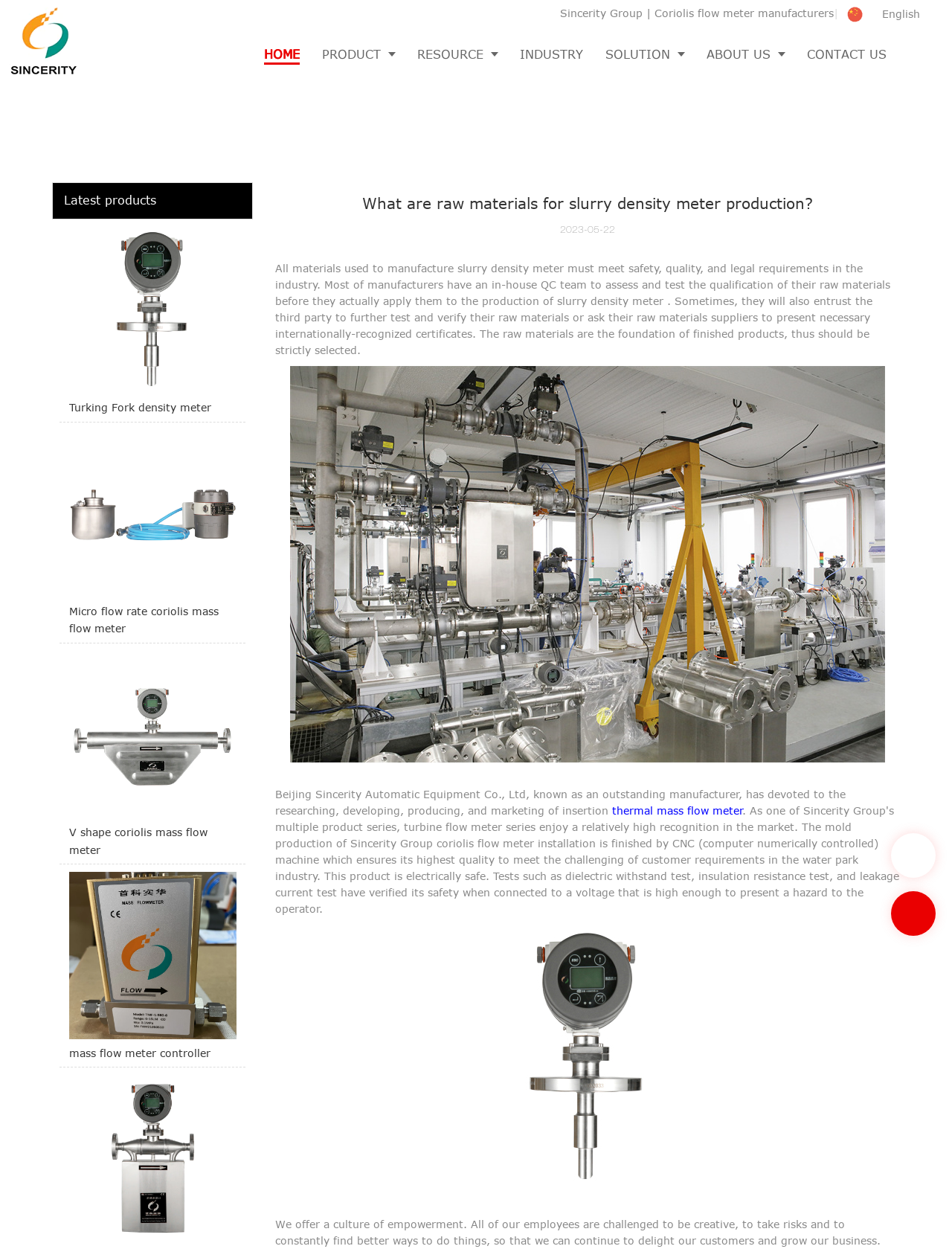Locate the bounding box coordinates of the element I should click to achieve the following instruction: "Learn more about thermal mass flow meter".

[0.643, 0.644, 0.78, 0.654]